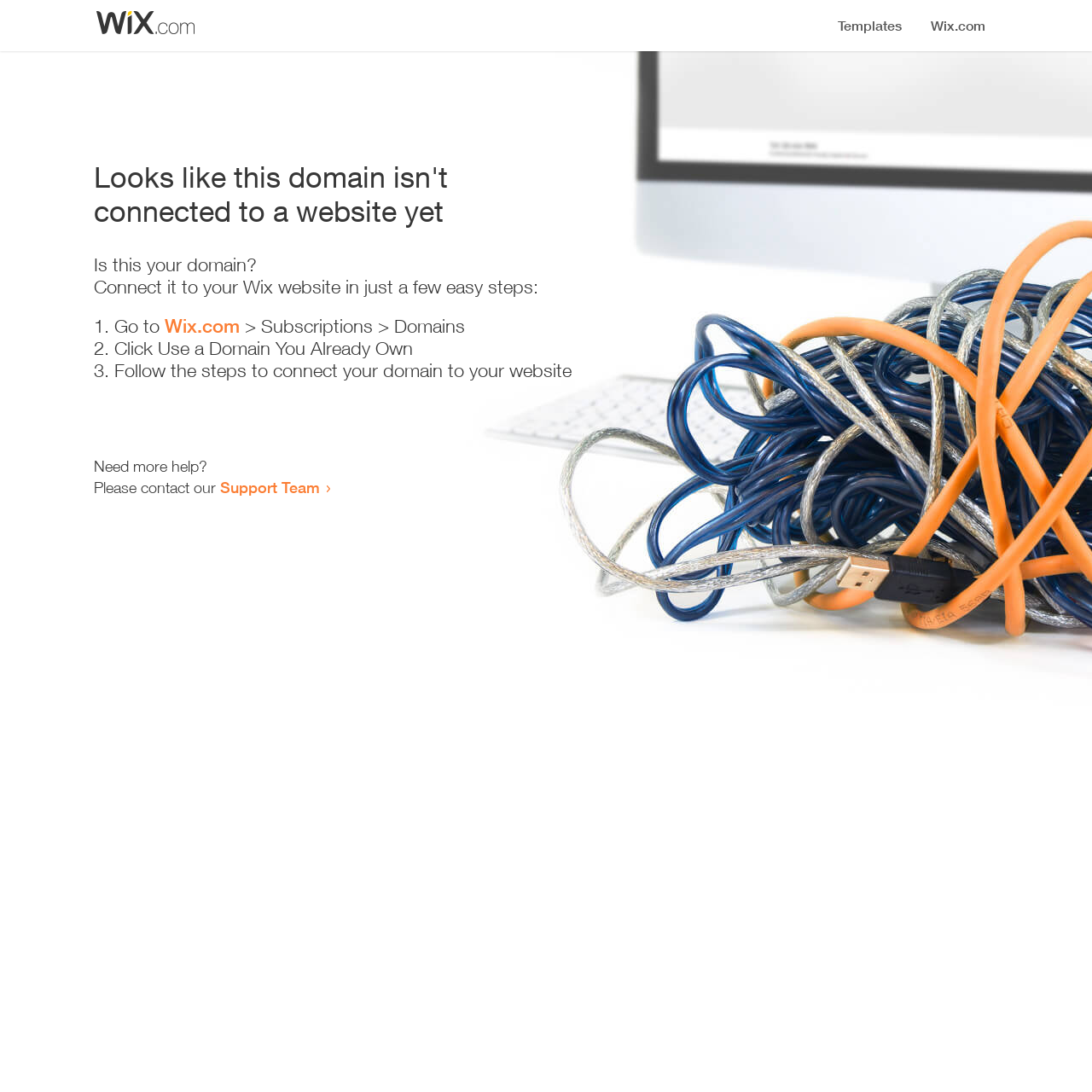Answer the question below with a single word or a brief phrase: 
What is the status of the domain?

Not connected